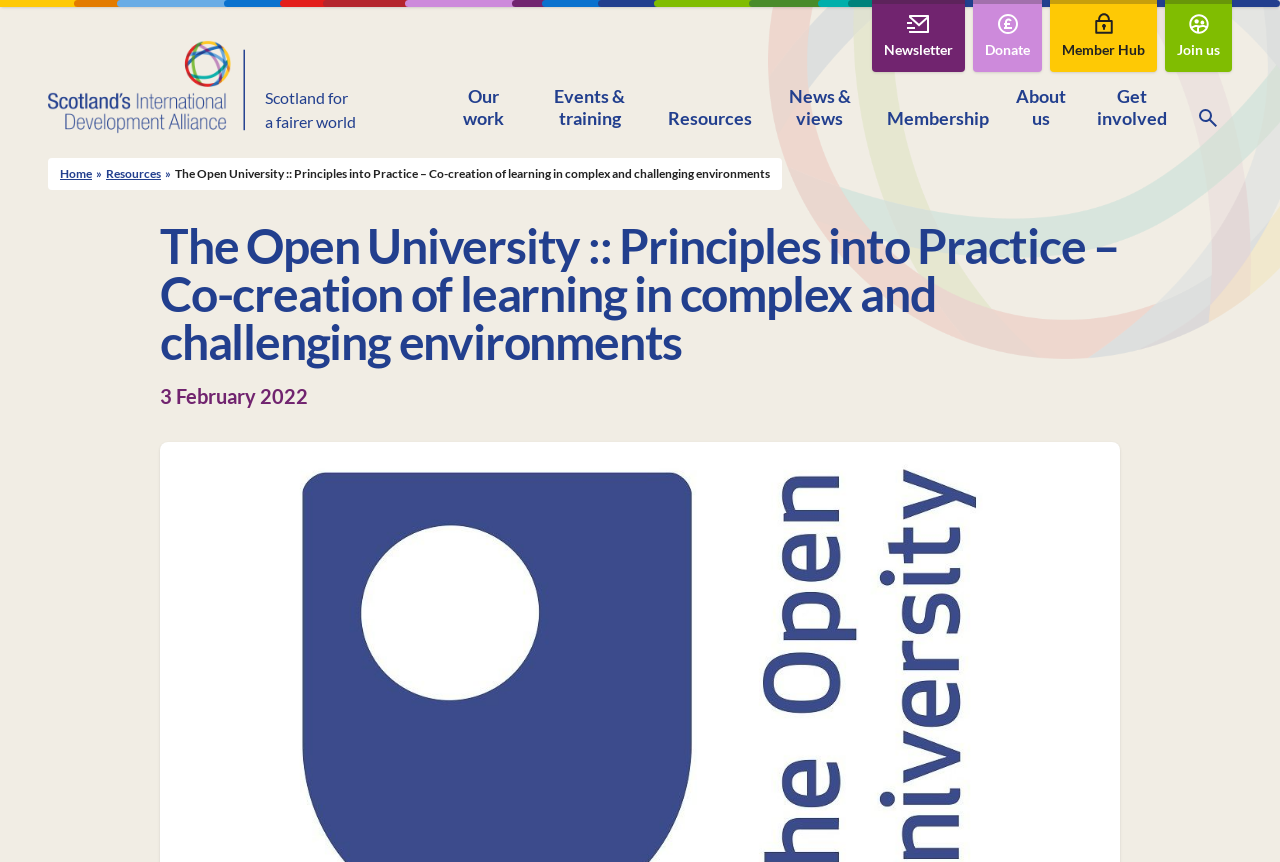How many main navigation items are there?
Using the image as a reference, answer with just one word or a short phrase.

9